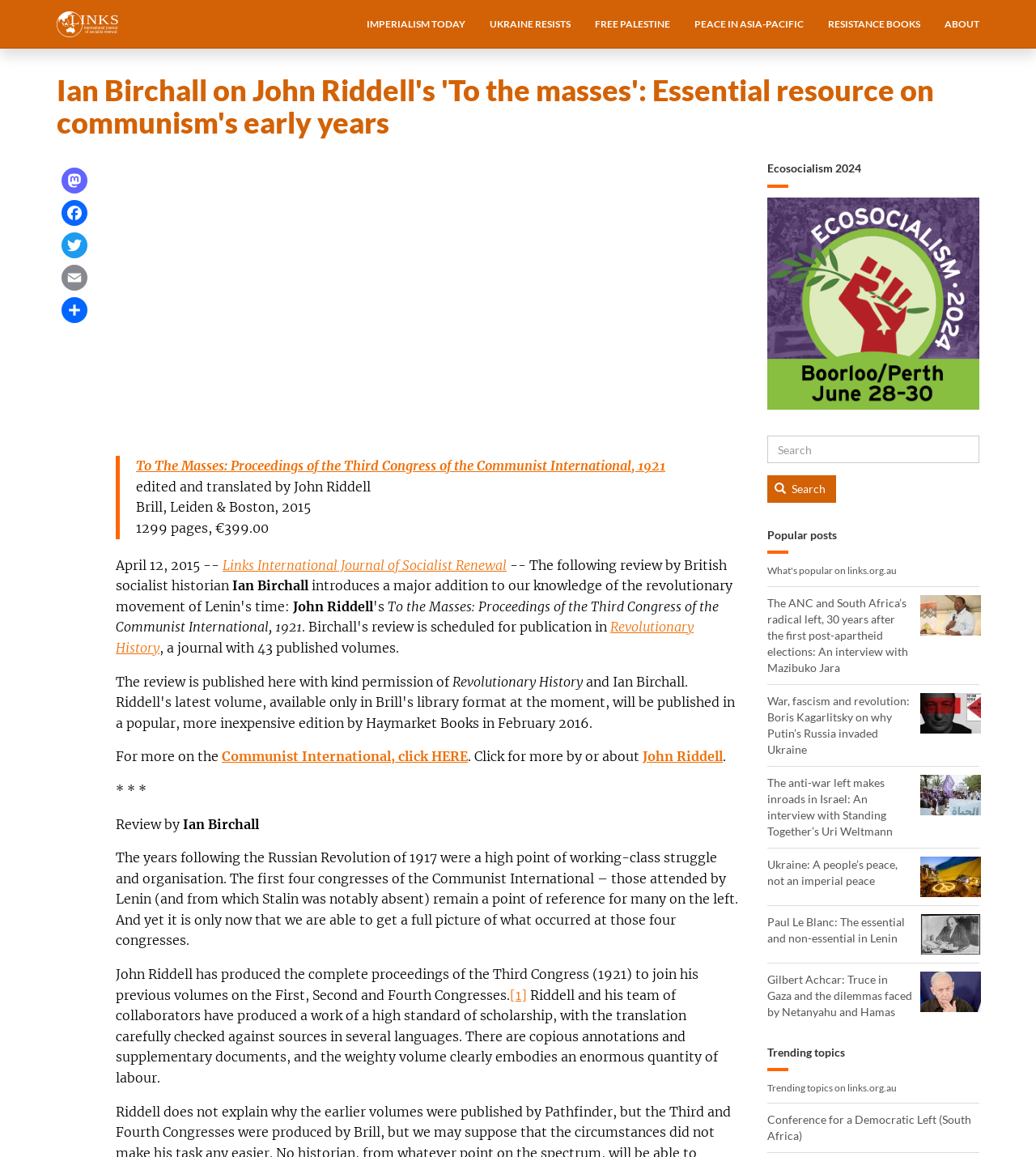What is the price of the book 'To The Masses'?
Based on the visual details in the image, please answer the question thoroughly.

The price of the book 'To The Masses' can be found in the blockquote element with the text '1299 pages, €399.00'.